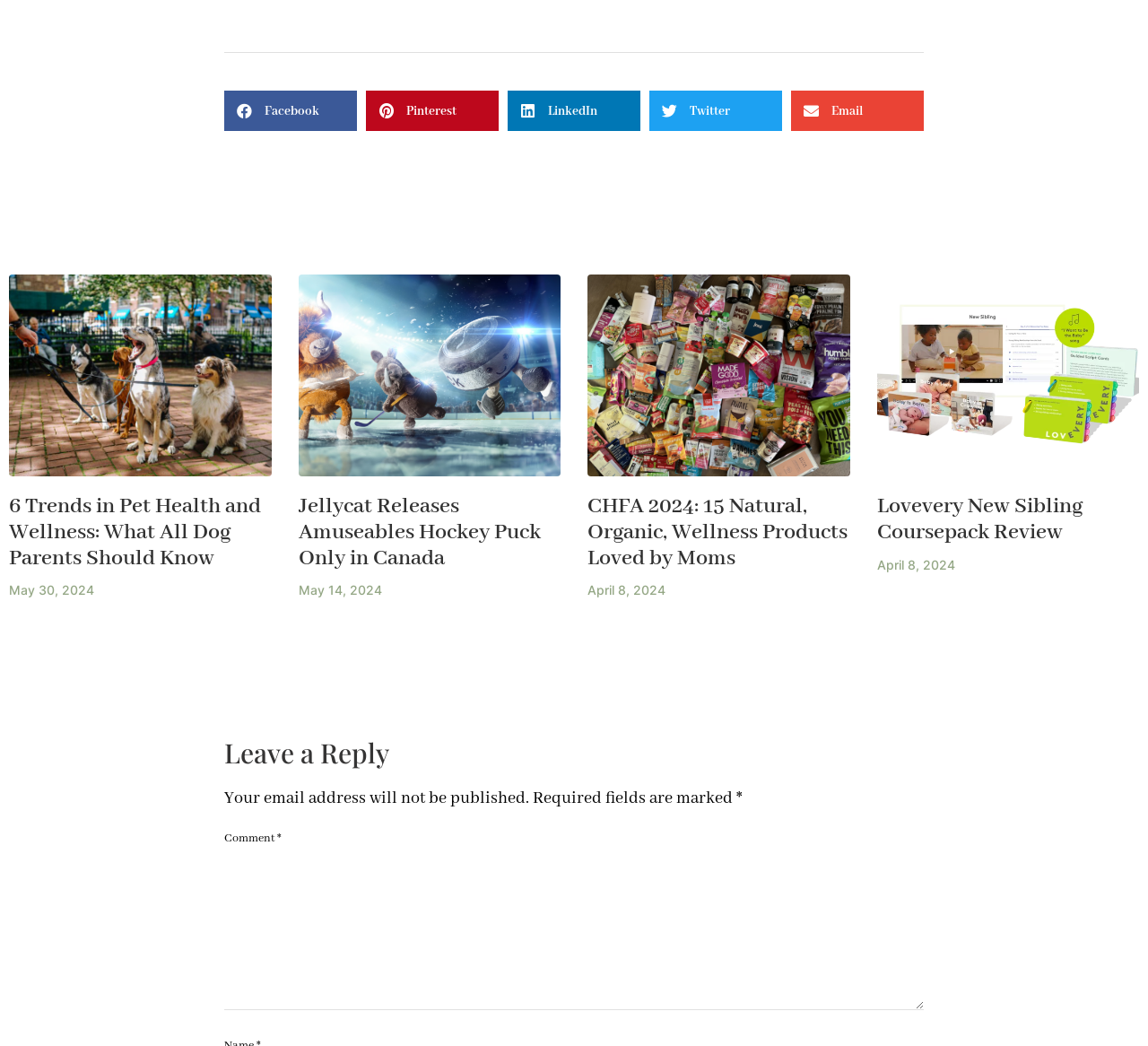Based on the image, please respond to the question with as much detail as possible:
How many articles are displayed on the webpage?

The webpage has four sections with headings and links, each representing a separate article. These sections are arranged horizontally and have distinct bounding box coordinates, indicating that they are separate articles.